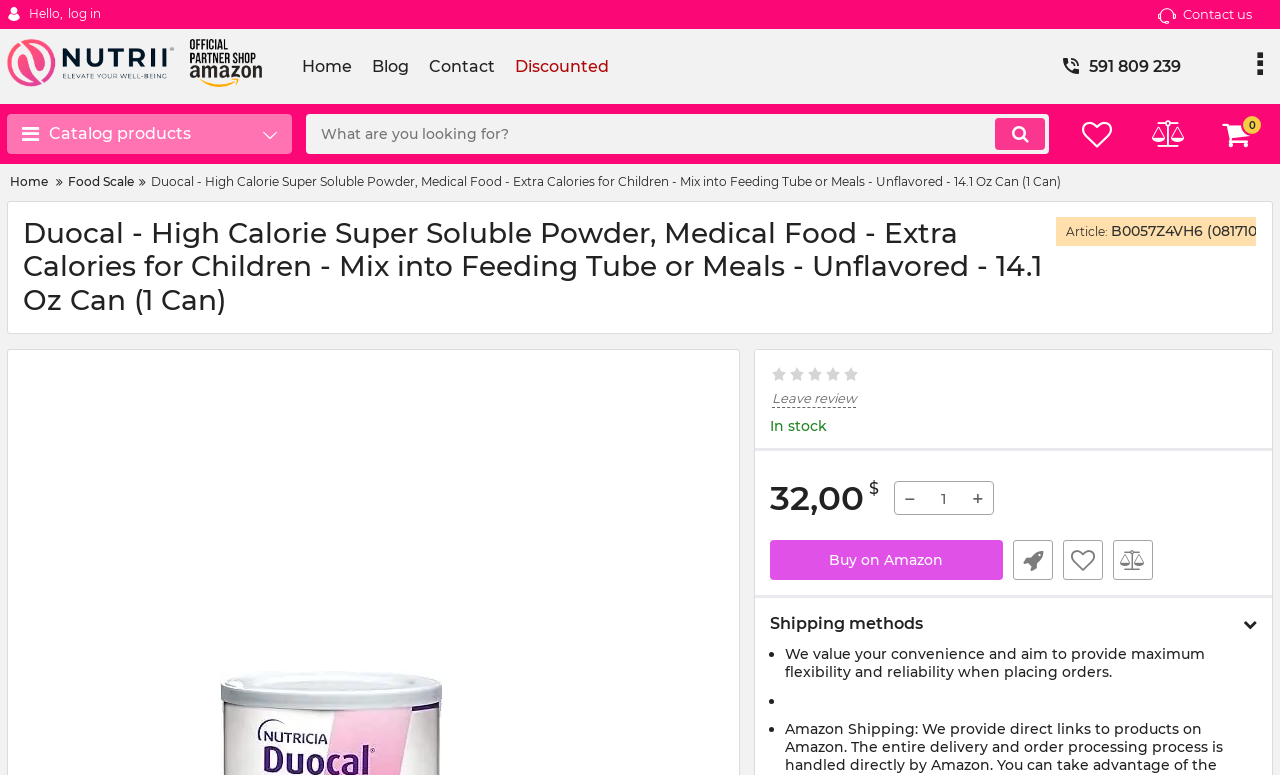Extract the main heading text from the webpage.

Duocal - High Calorie Super Soluble Powder, Medical Food - Extra Calories for Children - Mix into Feeding Tube or Meals - Unflavored - 14.1 Oz Can (1 Can)